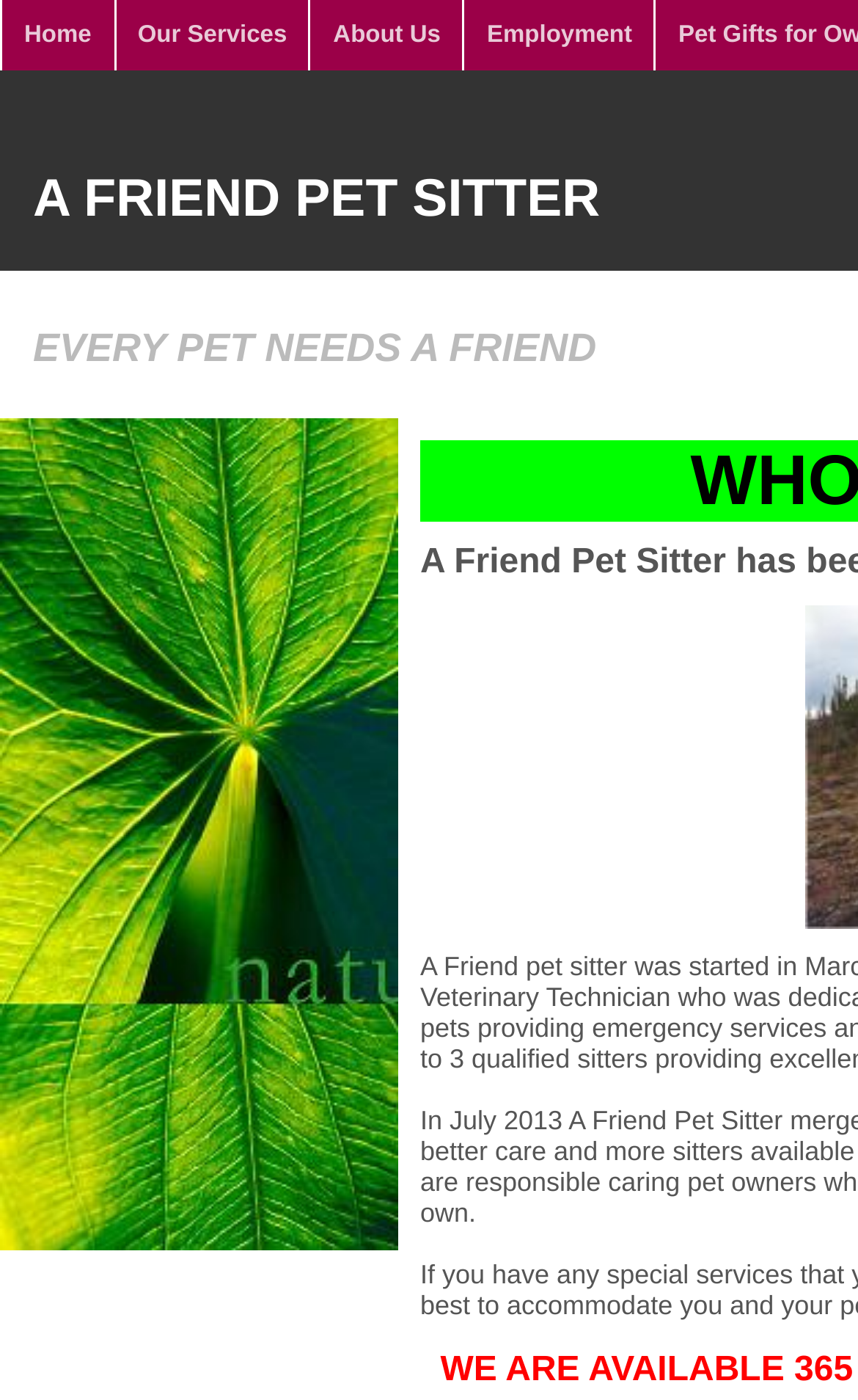Using the provided description: "Home", find the bounding box coordinates of the corresponding UI element. The output should be four float numbers between 0 and 1, in the format [left, top, right, bottom].

[0.0, 0.0, 0.132, 0.05]